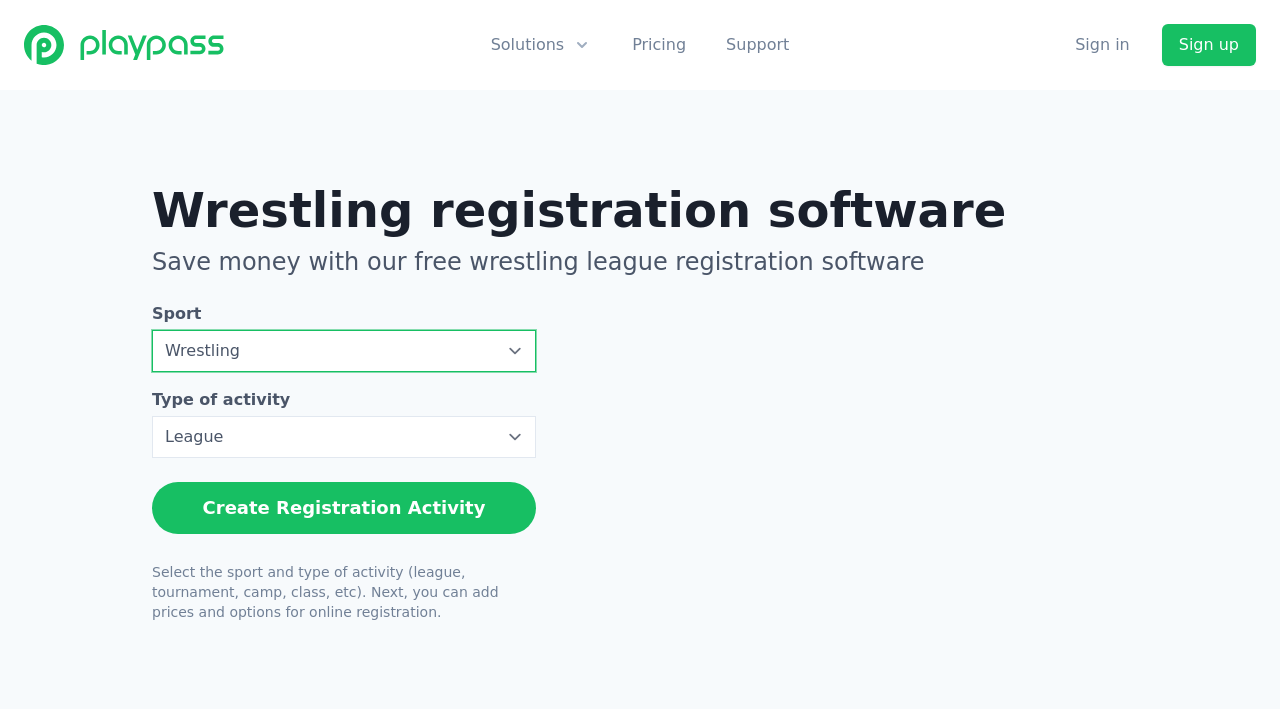Respond with a single word or phrase for the following question: 
How many links are in the top navigation bar?

4